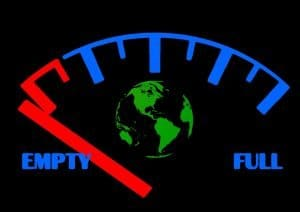Illustrate the image with a detailed and descriptive caption.

The image features a stylized gauge designed to symbolize emotional states, depicting a large semicircular meter. The left side is marked "EMPTY" in bold red letters, while the right side is labeled "FULL" in vibrant blue. In the center, the gauge contains an artistic representation of the Earth rendered in green and blue, suggesting a global perspective on emotional well-being. The red portion signifies feelings of emptiness or loss, contrasting with the blue, which represents fulfillment and positive emotional states. This visual metaphor likely aligns with themes of grief and powerlessness discussed in the accompanying text, emphasizing the complex nature of managing one's emotions during challenging times.